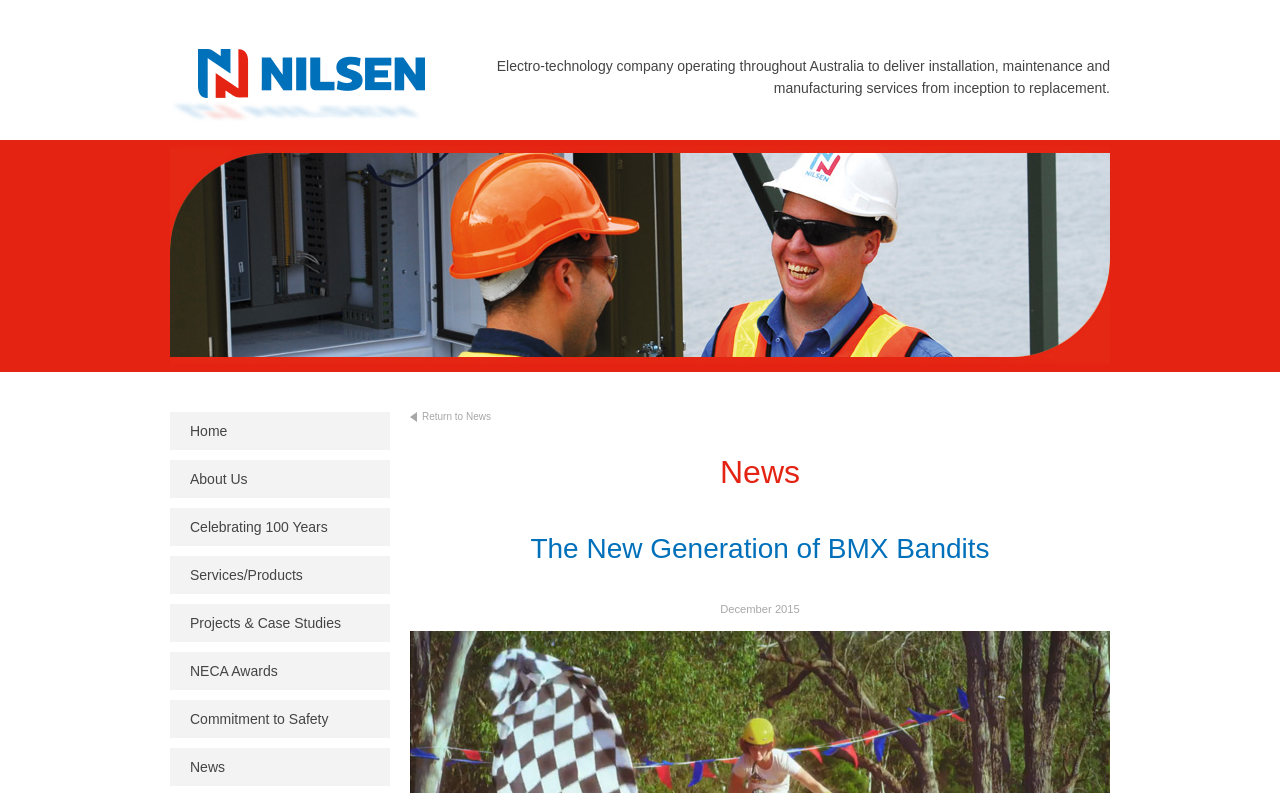What is the navigation menu item below 'About Us'?
Using the picture, provide a one-word or short phrase answer.

Celebrating 100 Years